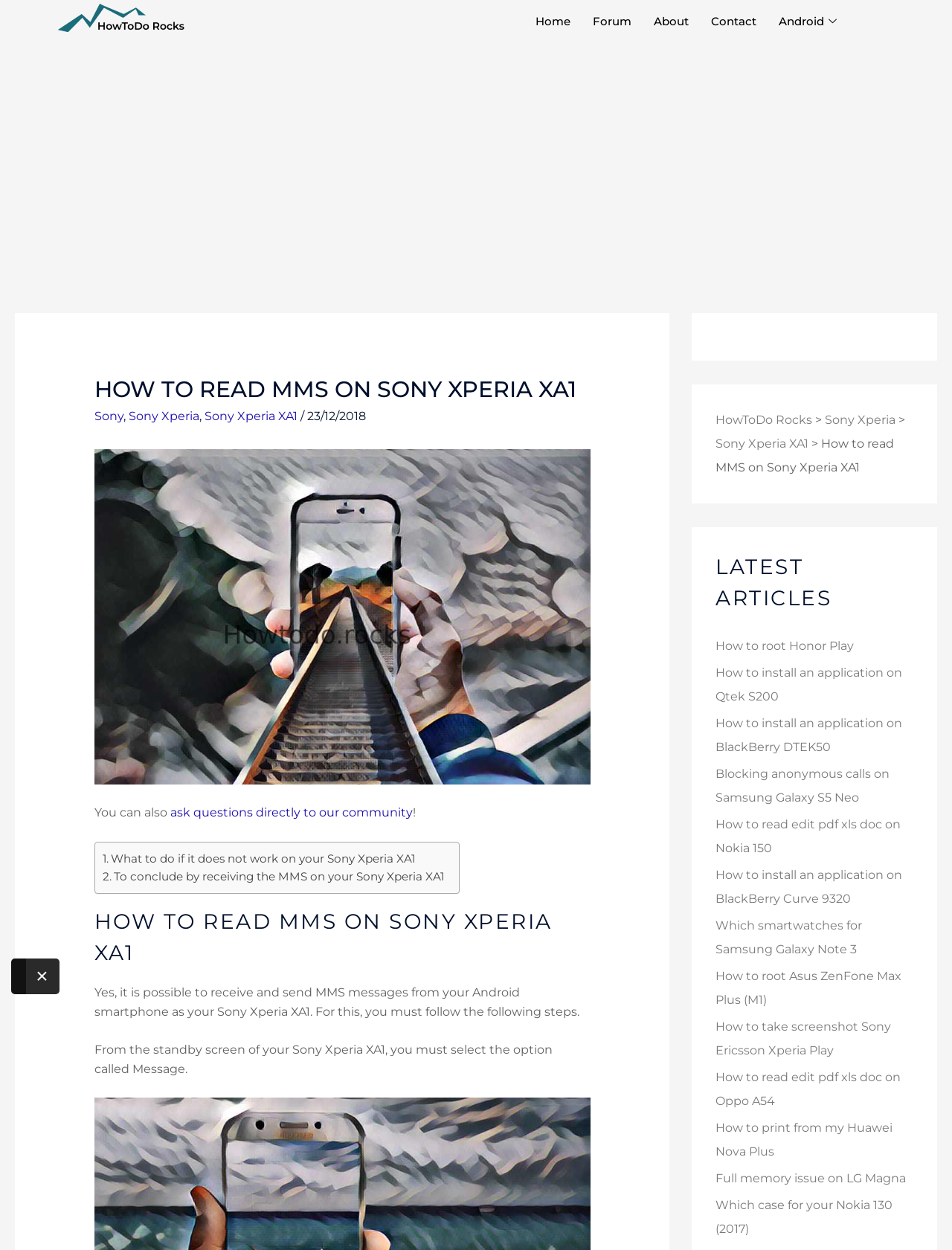Determine the bounding box coordinates of the target area to click to execute the following instruction: "Click on the 'Home' link."

[0.551, 0.001, 0.611, 0.033]